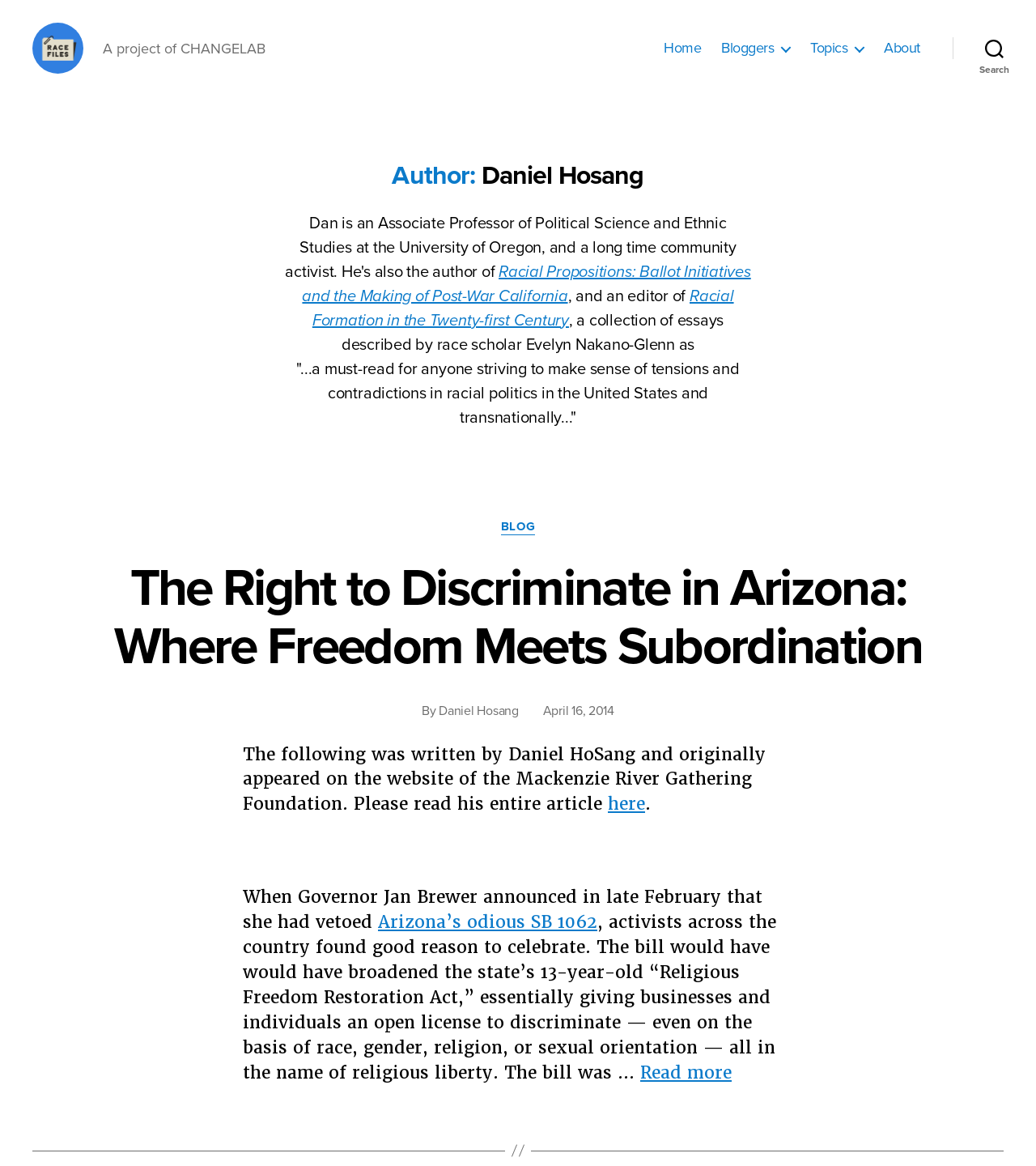Give the bounding box coordinates for the element described as: "April 16, 2014".

[0.524, 0.621, 0.593, 0.635]